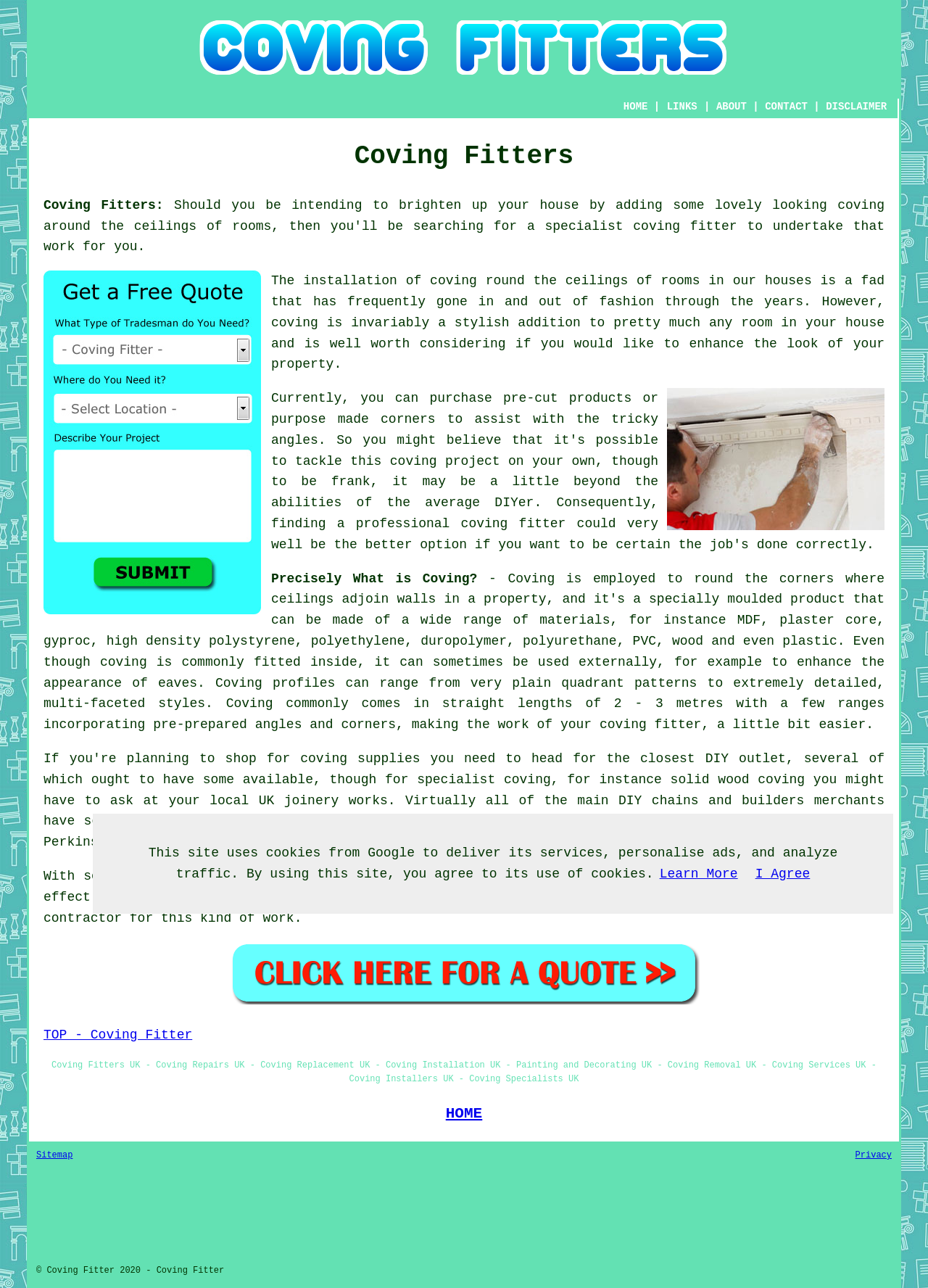Find the bounding box coordinates for the HTML element specified by: "International".

None